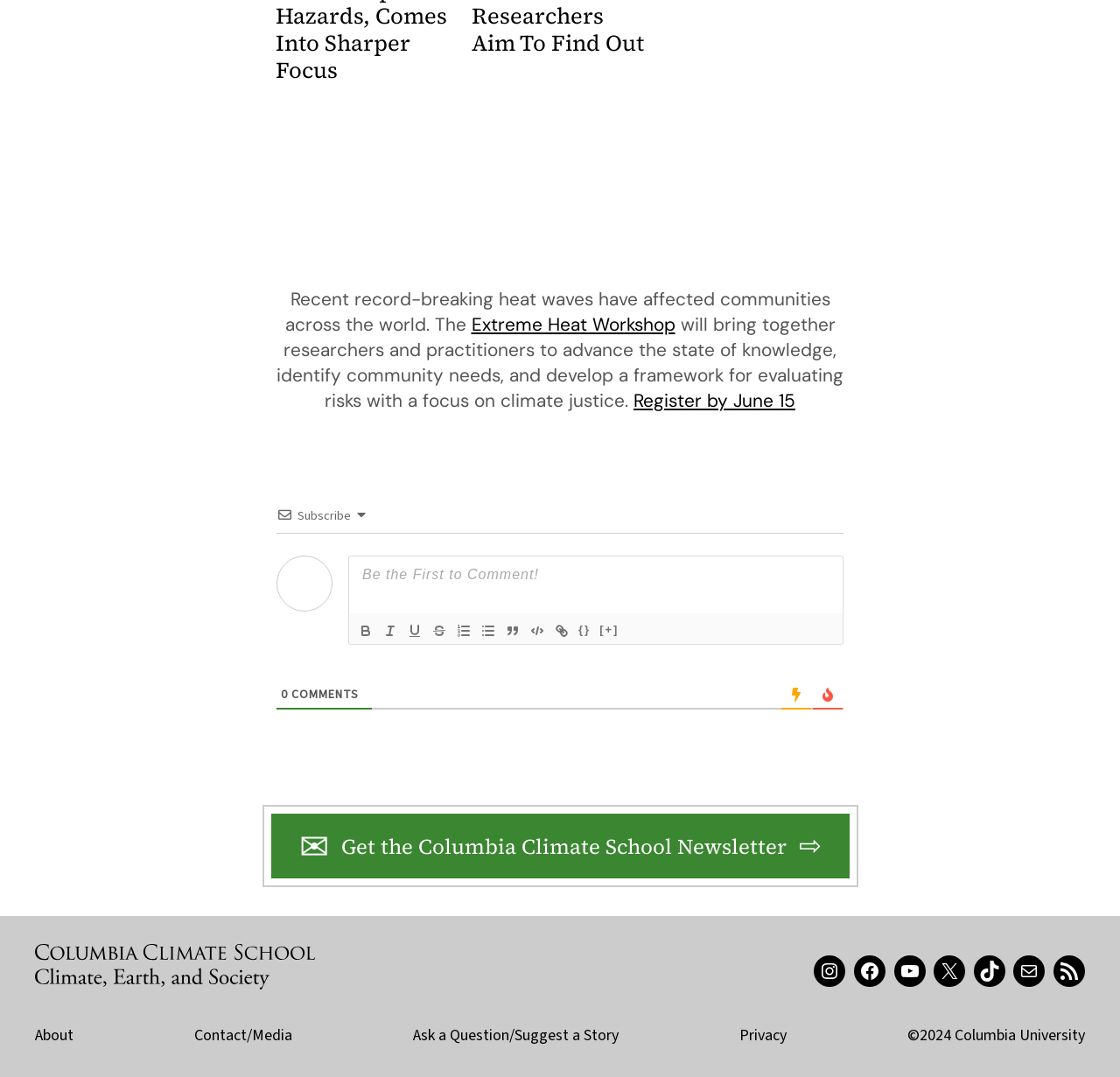Please provide the bounding box coordinates for the UI element as described: "parent_node: {} title="Code Block"". The coordinates must be four floats between 0 and 1, represented as [left, top, right, bottom].

[0.469, 0.576, 0.491, 0.596]